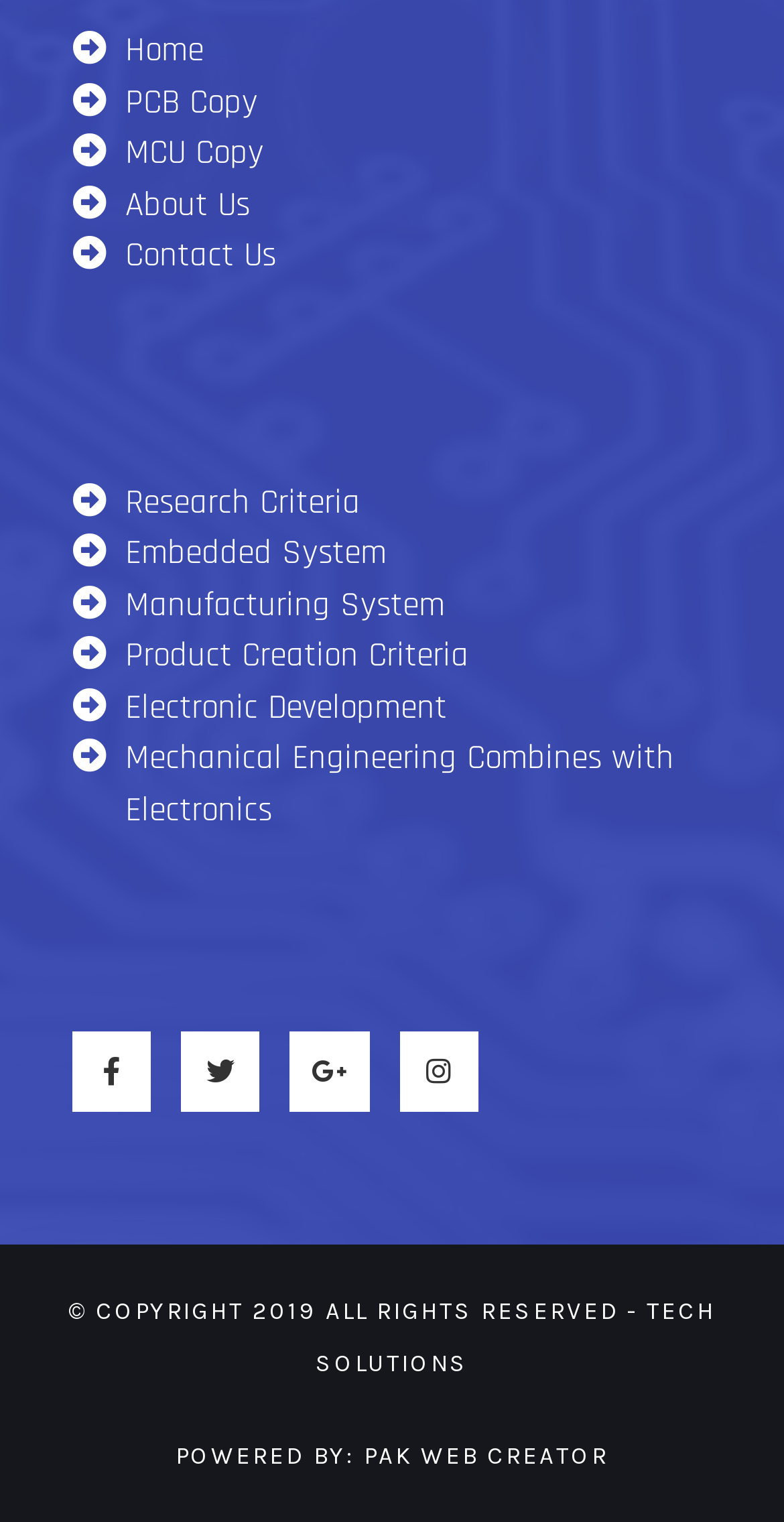What is the powered by information on the webpage?
Look at the screenshot and provide an in-depth answer.

The powered by information on the webpage is 'POWERED BY: PAK WEB CREATOR' which is located at the bottom of the webpage with a bounding box coordinate of [0.026, 0.939, 0.974, 0.973]. There is also a link with the same text 'POWERED BY: PAK WEB CREATOR' with a bounding box coordinate of [0.224, 0.947, 0.776, 0.965].